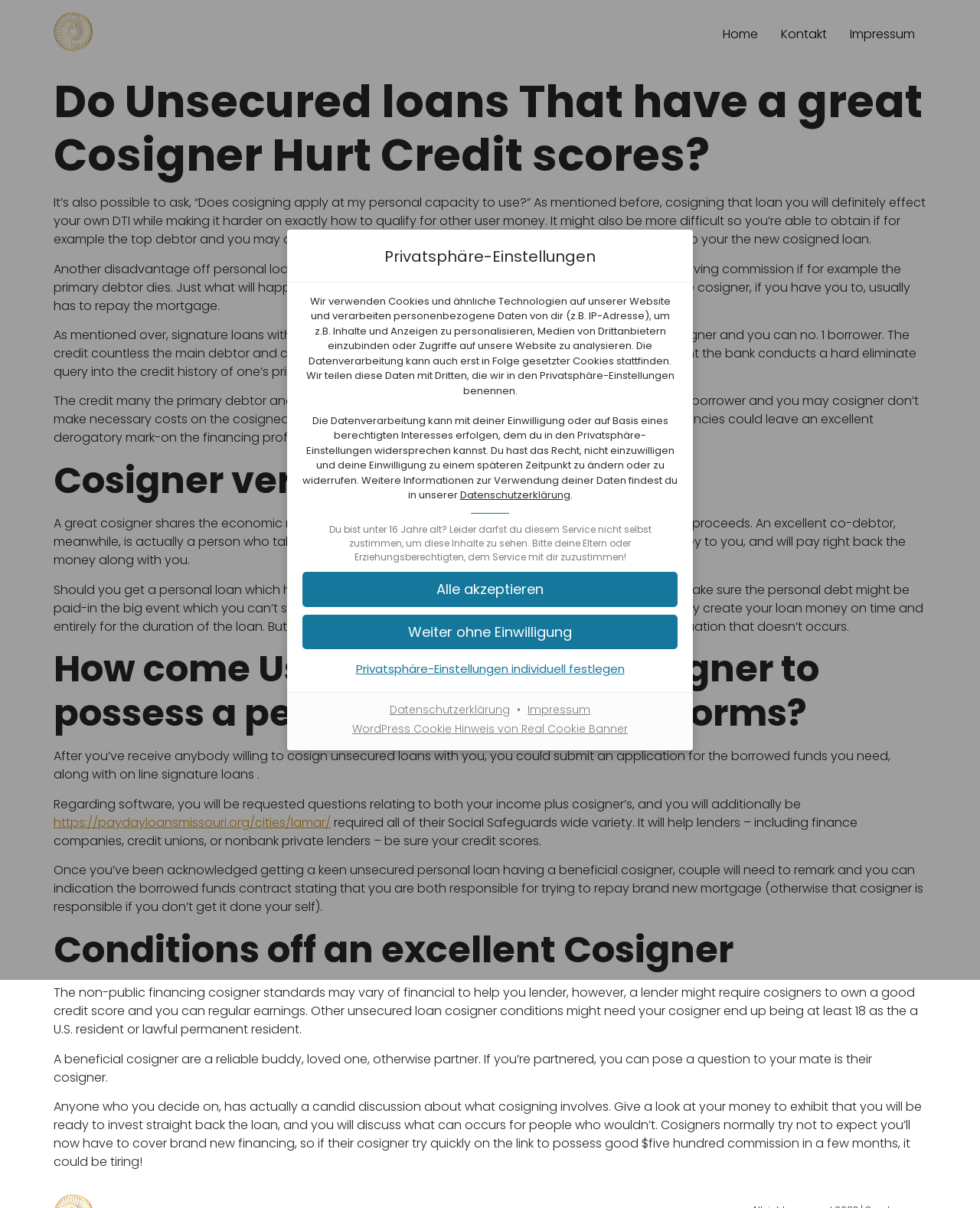Please provide a brief answer to the following inquiry using a single word or phrase:
Is there a link to the website's imprint?

Yes